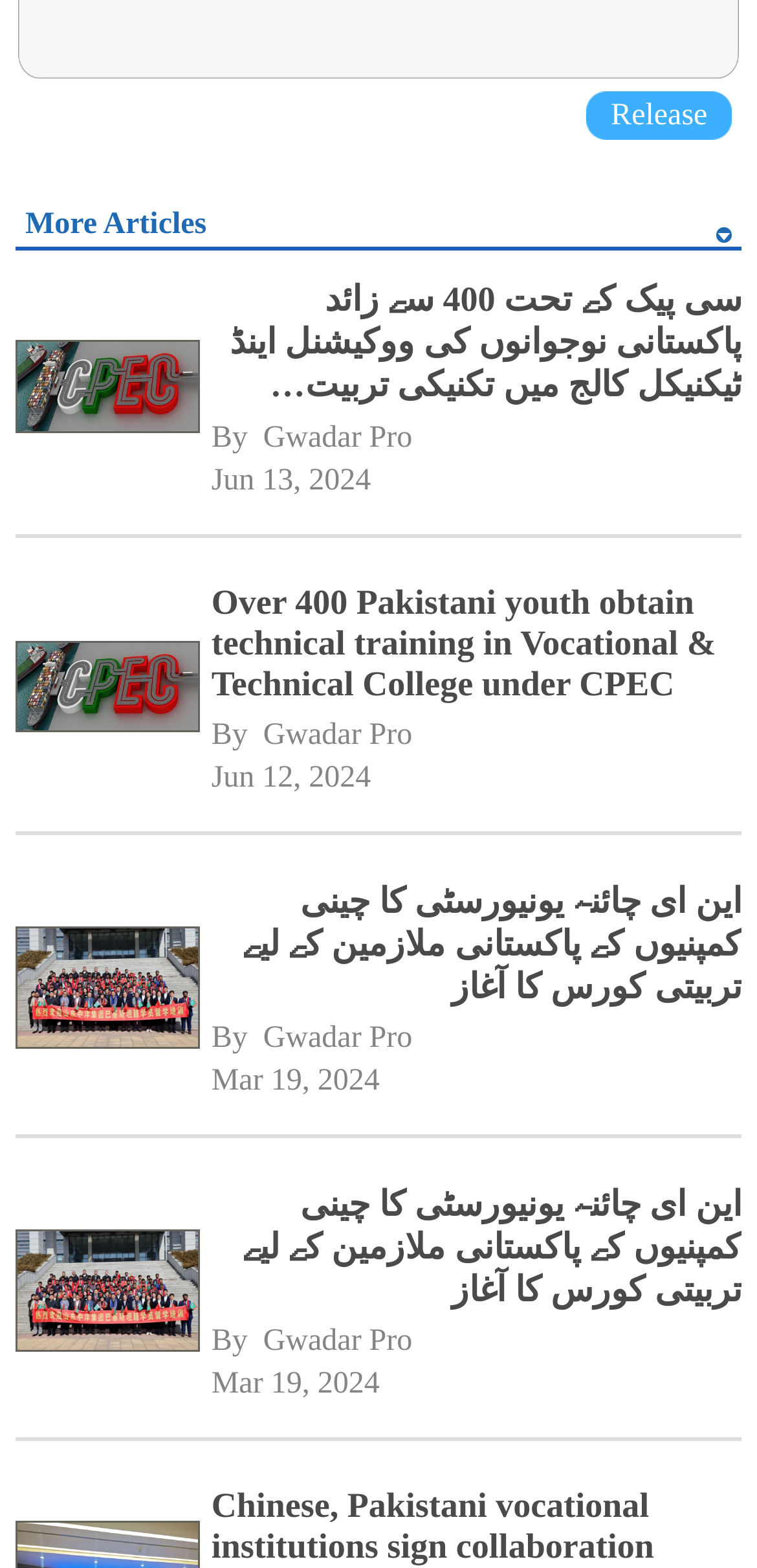What is the title of the first article?
Look at the image and respond with a single word or a short phrase.

سی پیک کے تحت 400 سے زائد پاکستانی نوجوانوں کی ووکیشنل اینڈ ٹیکنیکل کالج میں تکنیکی تربیت مکمل